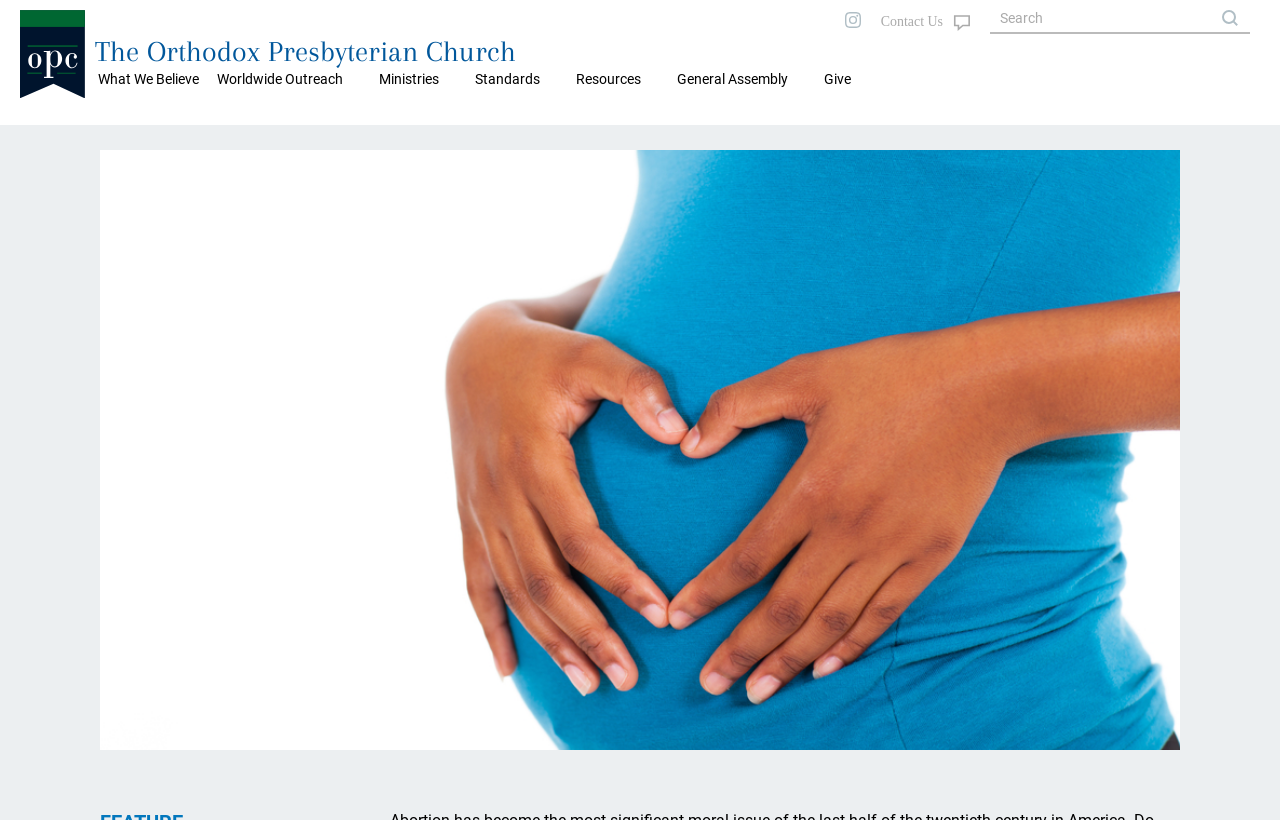What is the purpose of the 'i' link?
Please give a detailed and elaborate explanation in response to the question.

I found a link element with the text 'i' and an accompanying image, which is likely to be a search icon. This suggests that the link is related to searching.